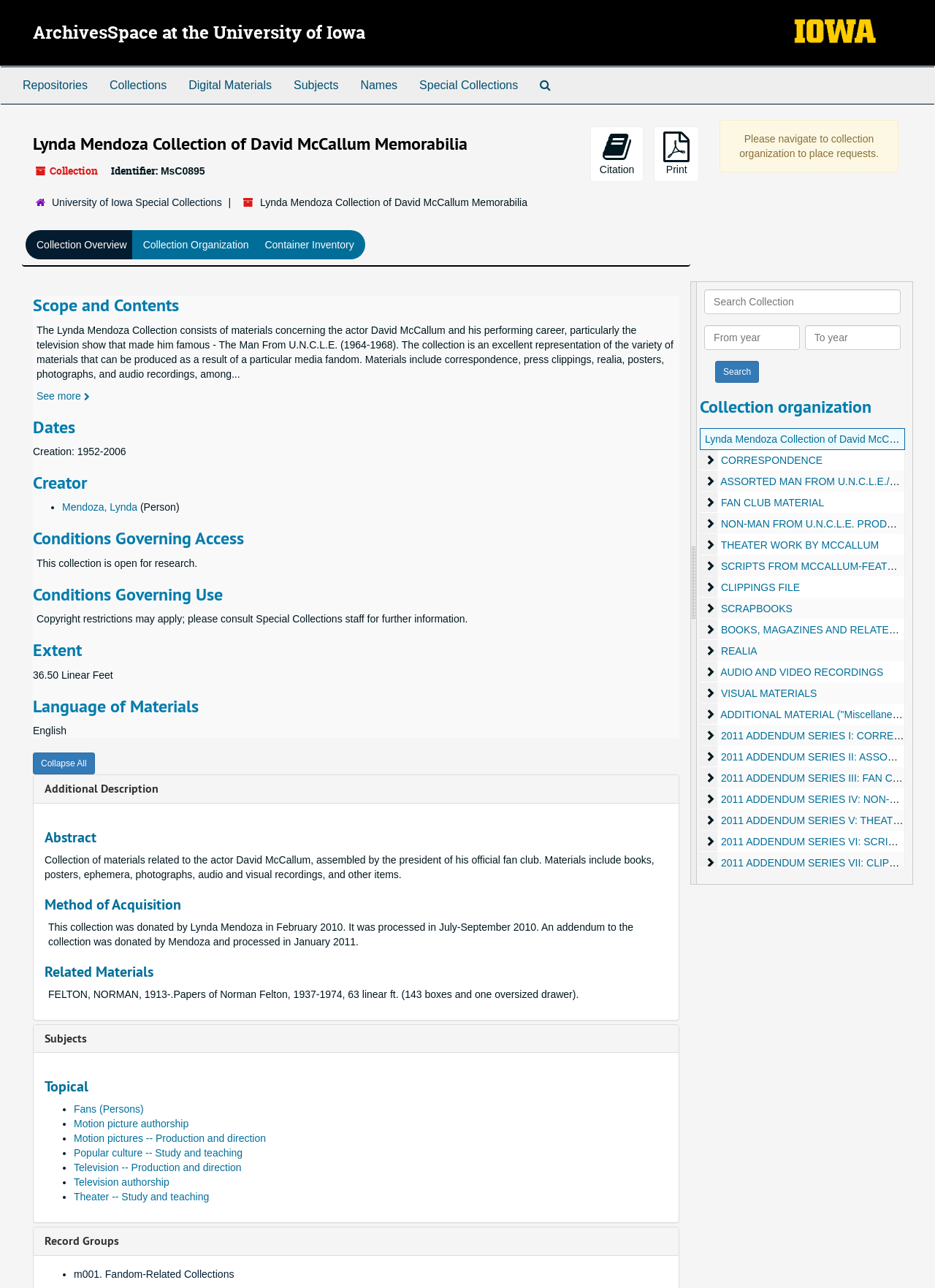Use the information in the screenshot to answer the question comprehensively: What is the language of the materials in the collection?

I found the answer by looking at the section 'Language of Materials' which is a subheading under the main section 'Collection Overview', and it states that the language of the materials is English.